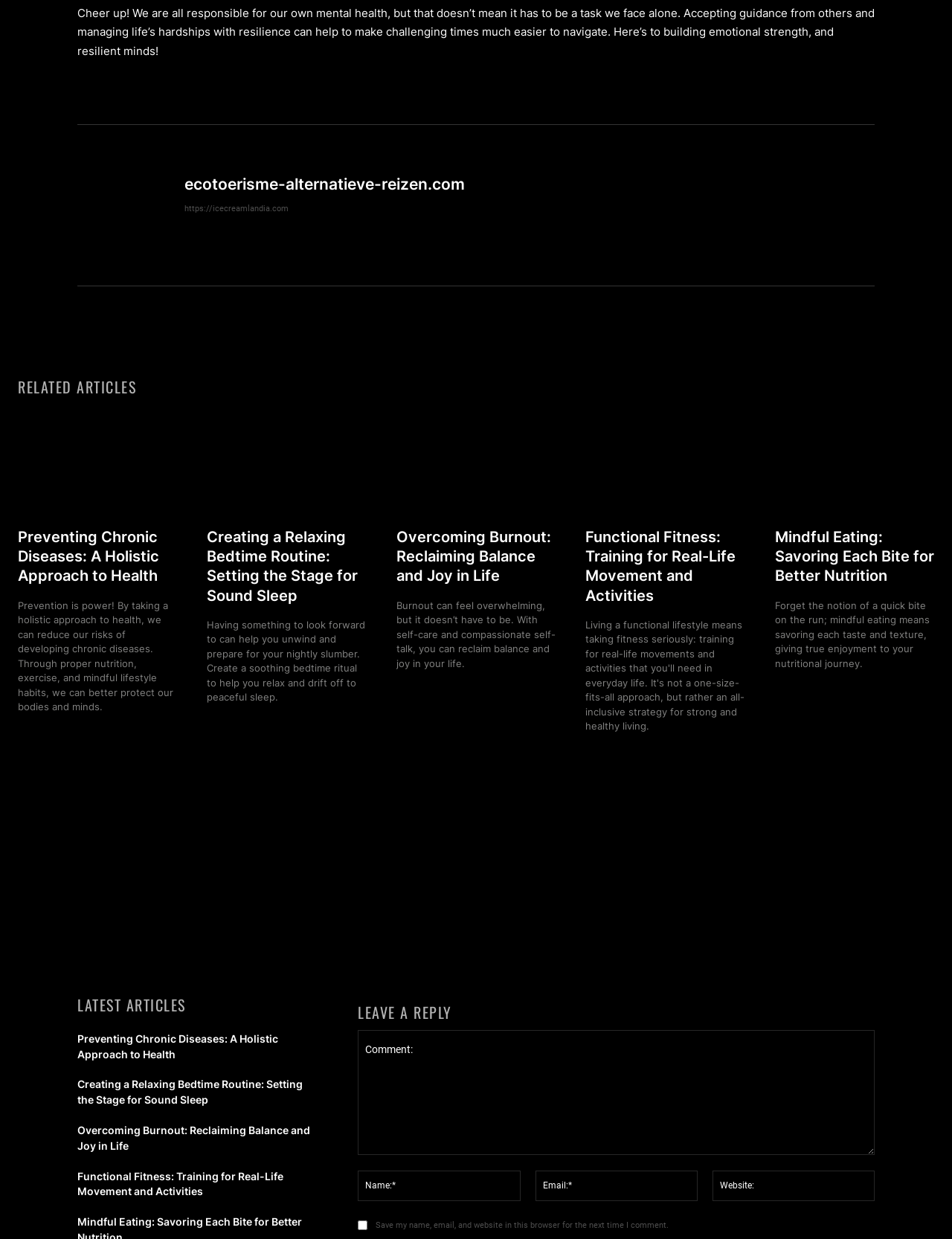Locate the bounding box coordinates of the segment that needs to be clicked to meet this instruction: "Click the link to learn about overcoming burnout".

[0.416, 0.333, 0.584, 0.41]